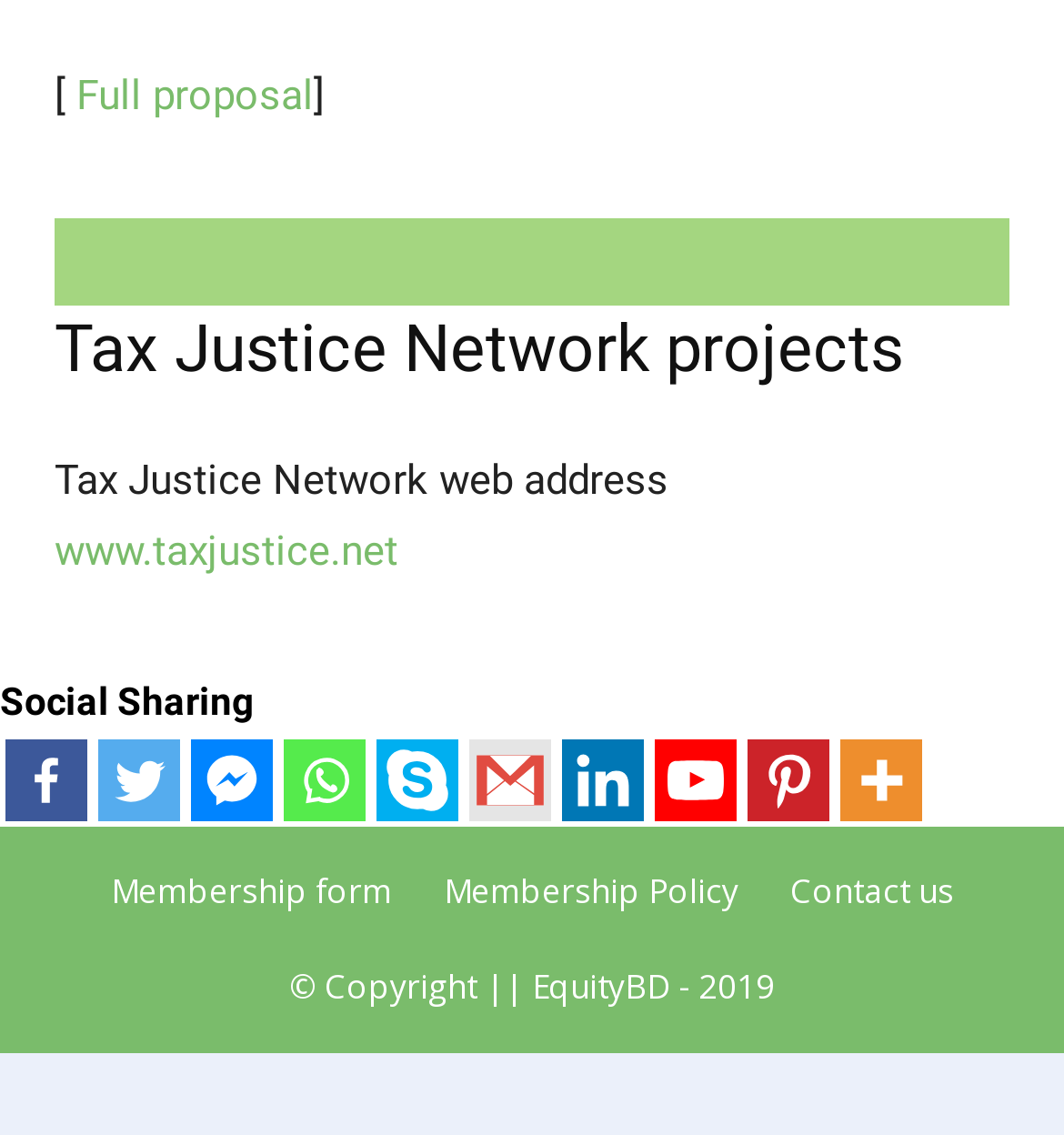Please identify the bounding box coordinates of the element's region that I should click in order to complete the following instruction: "Share on Facebook". The bounding box coordinates consist of four float numbers between 0 and 1, i.e., [left, top, right, bottom].

[0.005, 0.652, 0.082, 0.725]